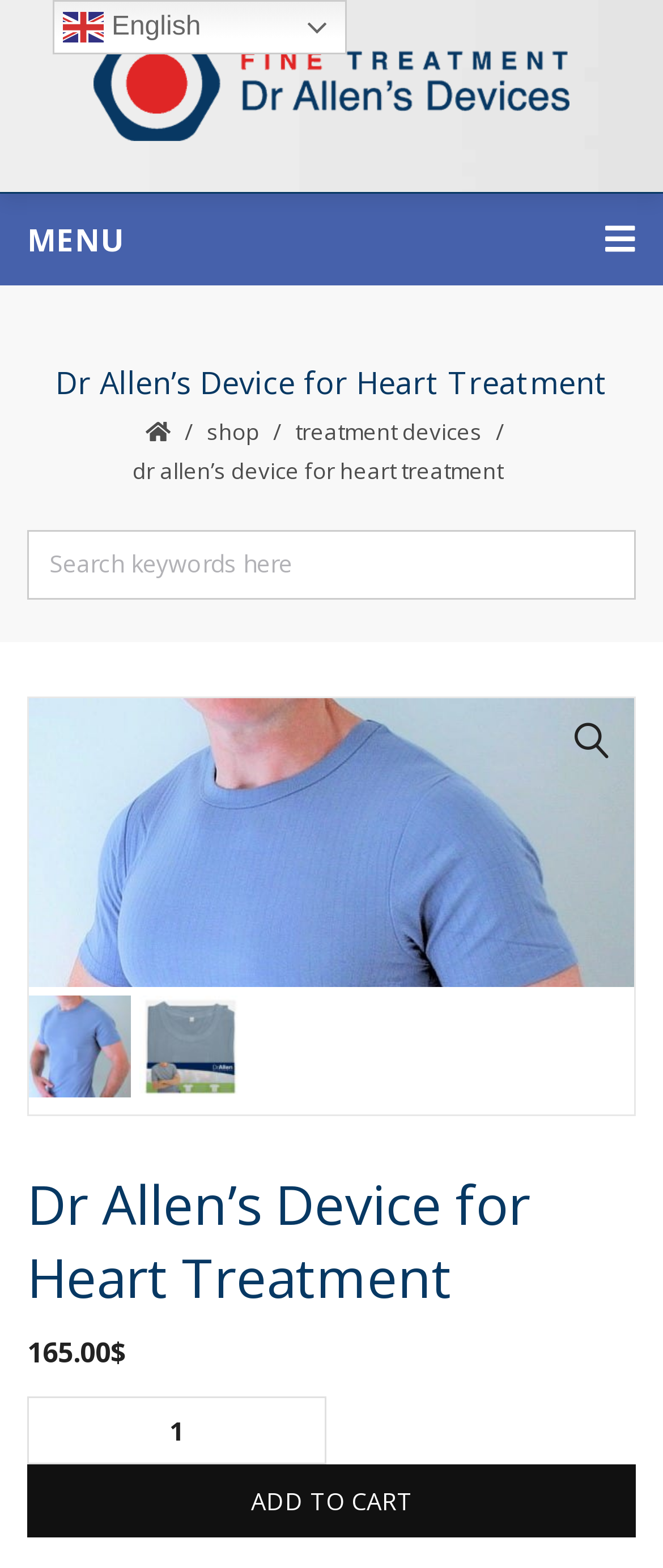Please determine the bounding box coordinates of the element's region to click in order to carry out the following instruction: "Click the 'Fine Treatment' link". The coordinates should be four float numbers between 0 and 1, i.e., [left, top, right, bottom].

[0.141, 0.016, 0.859, 0.09]